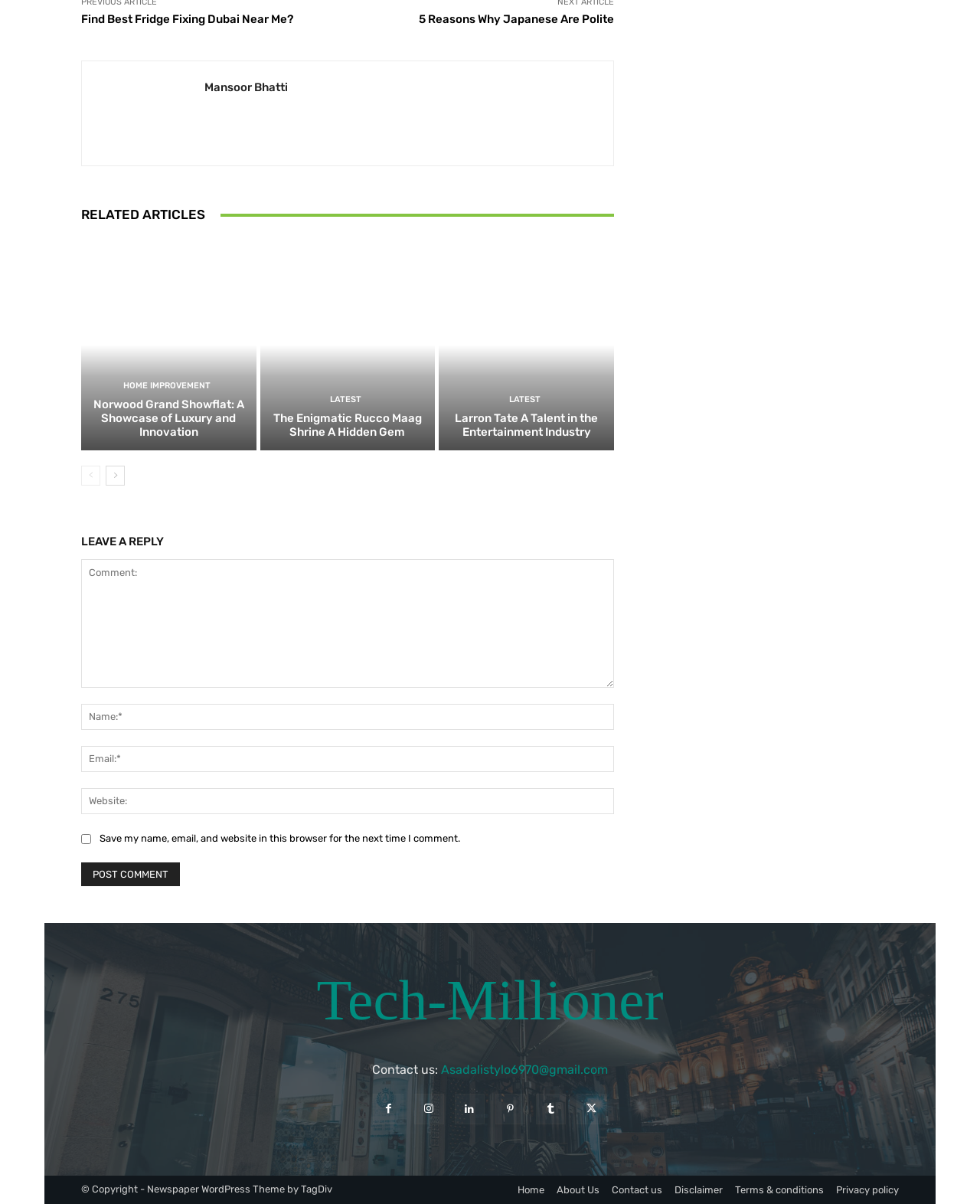Please specify the bounding box coordinates of the region to click in order to perform the following instruction: "View the 'Norwood Grand Showflat: A Showcase of Luxury and Innovation' article".

[0.095, 0.33, 0.249, 0.364]